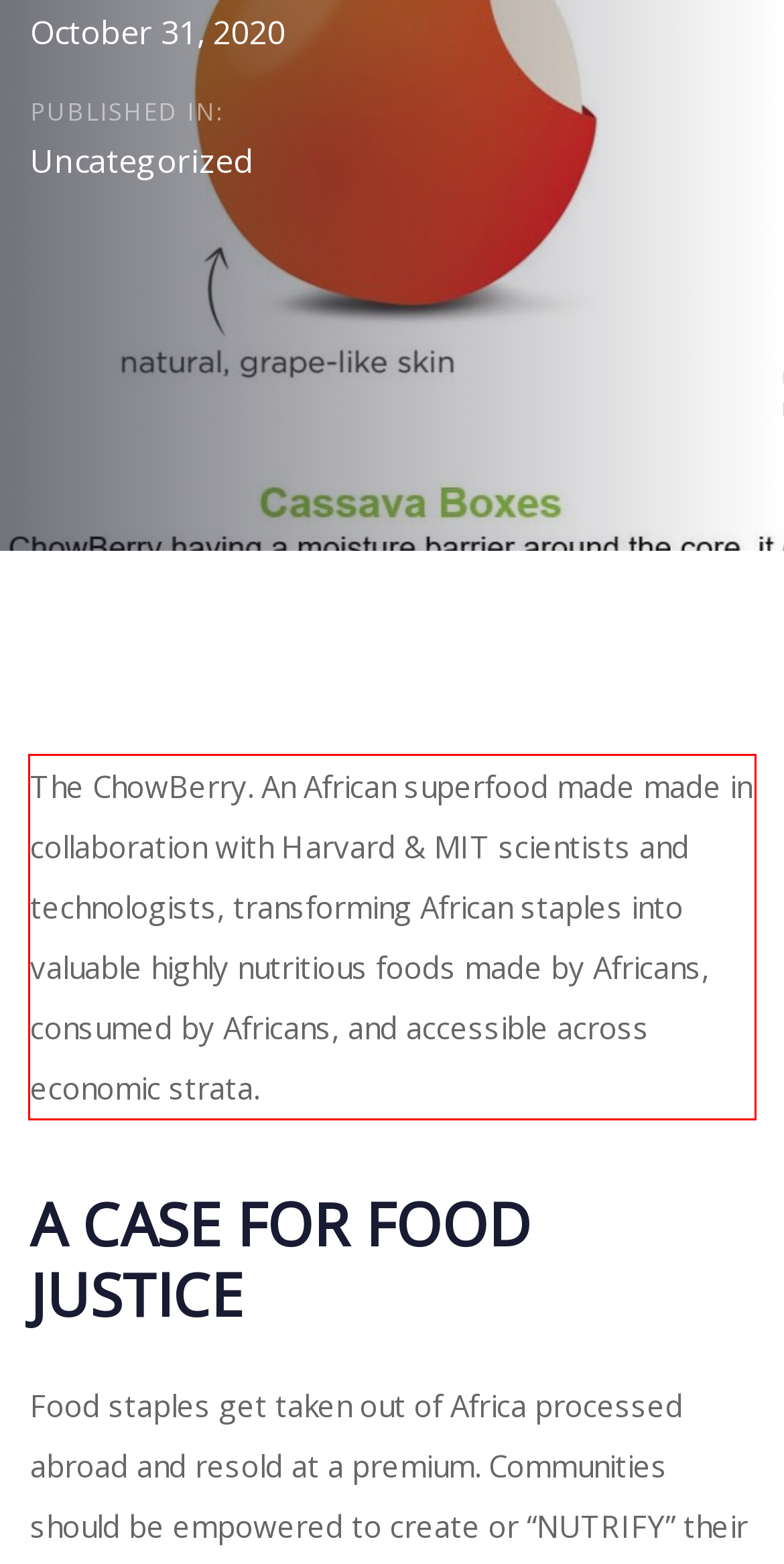From the screenshot of the webpage, locate the red bounding box and extract the text contained within that area.

The ChowBerry. An African superfood made made in collaboration with Harvard & MIT scientists and technologists, transforming African staples into valuable highly nutritious foods made by Africans, consumed by Africans, and accessible across economic strata.